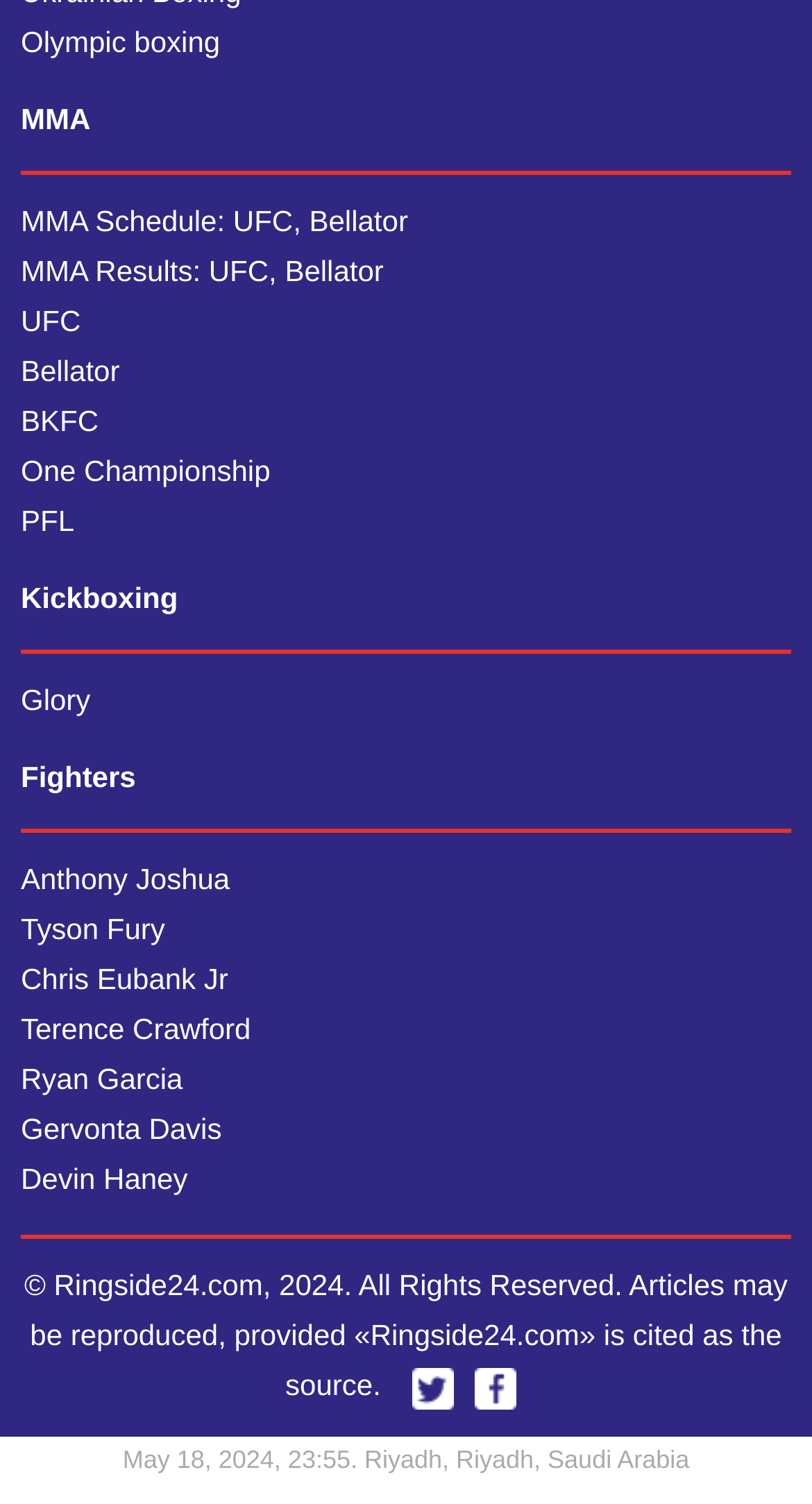Determine the bounding box coordinates for the region that must be clicked to execute the following instruction: "Check the MMA Schedule".

[0.026, 0.136, 0.502, 0.158]